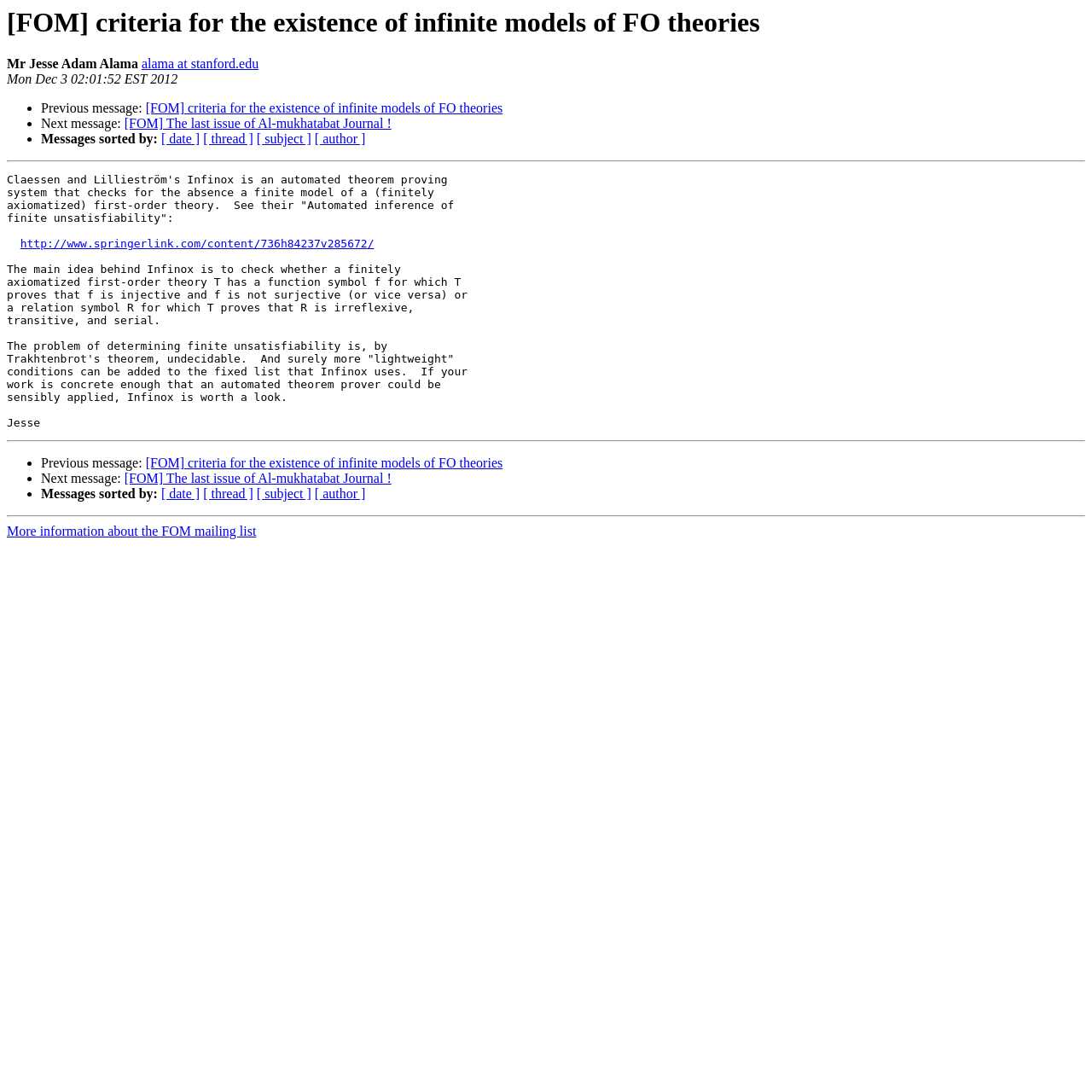Describe every aspect of the webpage in a detailed manner.

The webpage appears to be an archived email thread from the FOM (Foundations of Mathematics) mailing list. At the top, there is a heading with the title "[FOM] criteria for the existence of infinite models of FO theories" and the author's name "Mr Jesse Adam Alama" with a link to his email address. Below the heading, there is a timestamp "Mon Dec 3 02:01:52 EST 2012".

The main content of the page is a message from Jesse Alama, which discusses the Infinox automated theorem proving system and its application to checking for the absence of finite models of first-order theories. The message includes a link to a SpringerLink article titled "Automated inference of finite unsatisfiability".

The message is divided into two sections by horizontal separators. The first section explains the main idea behind Infinox, which involves checking for certain conditions in a finitely axiomatized first-order theory. The second section discusses the limitations of Infinox and suggests that it may be useful for concrete work.

On the left side of the page, there are navigation links to previous and next messages in the thread, as well as links to sort messages by date, thread, subject, or author. These links are arranged in a vertical list with bullet points. There are three instances of this navigation menu, each separated by a horizontal separator.

At the bottom of the page, there is a link to more information about the FOM mailing list.